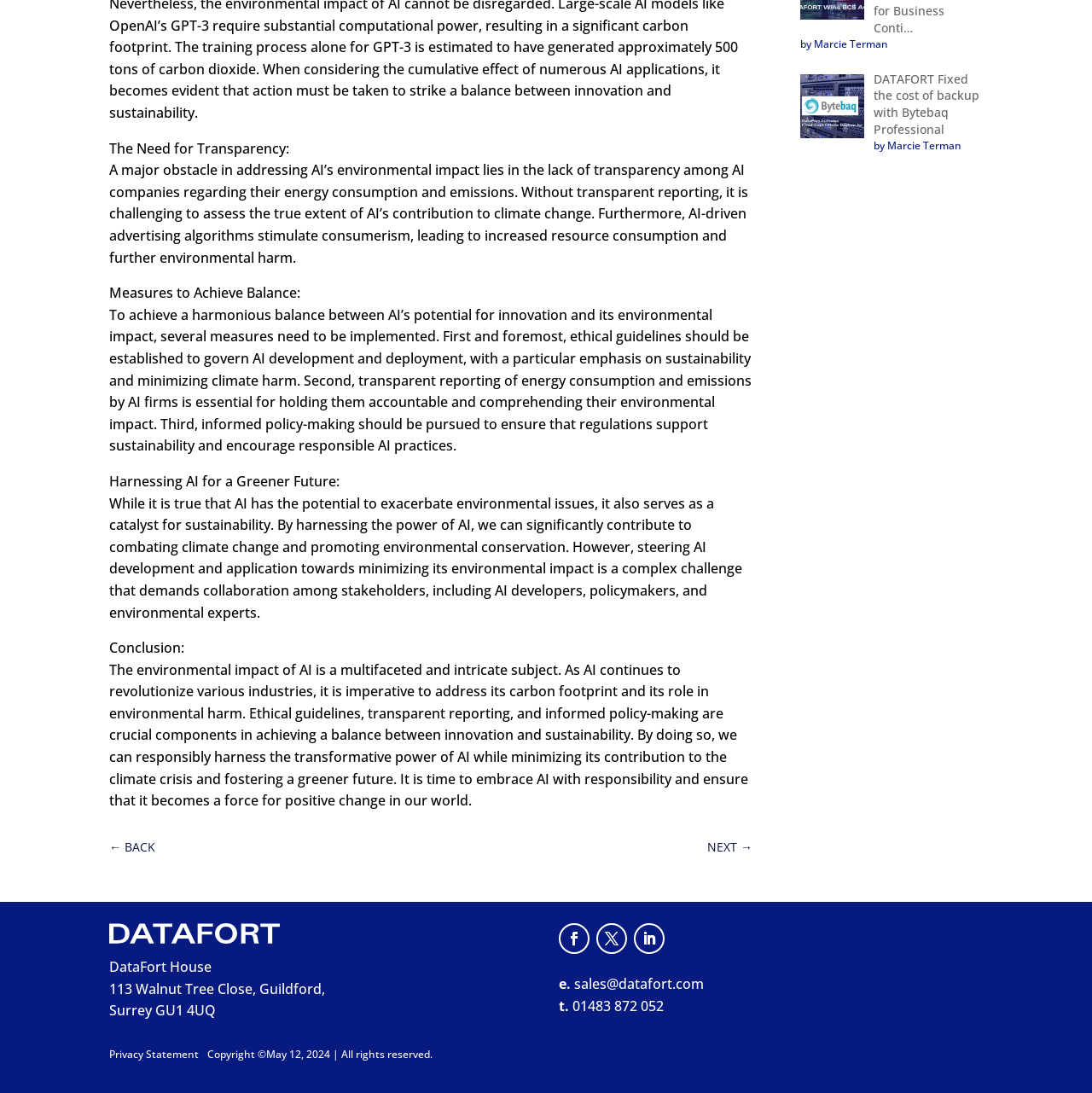Bounding box coordinates are given in the format (top-left x, top-left y, bottom-right x, bottom-right y). All values should be floating point numbers between 0 and 1. Provide the bounding box coordinate for the UI element described as: 01483 872 052

[0.524, 0.912, 0.608, 0.929]